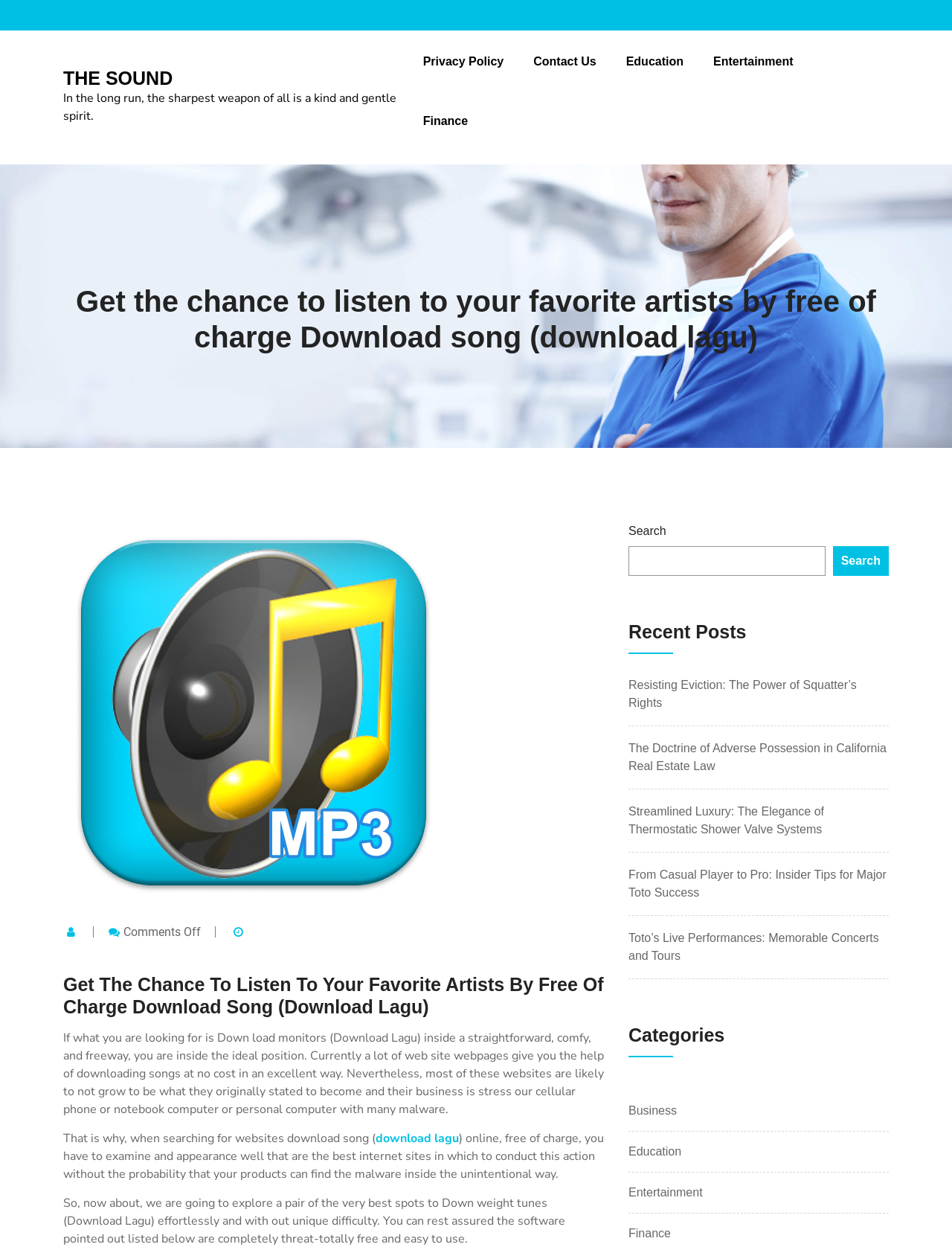Review the image closely and give a comprehensive answer to the question: What is the website about?

Based on the webpage content, it appears that the website is about downloading songs for free. The heading 'Get the chance to listen to your favorite artists by free of charge Download song (download lagu)' and the text 'If what you are looking for is Down load monitors (Download Lagu) inside a straightforward, comfy, and freeway...' suggest that the website provides a service for users to download songs without charge.